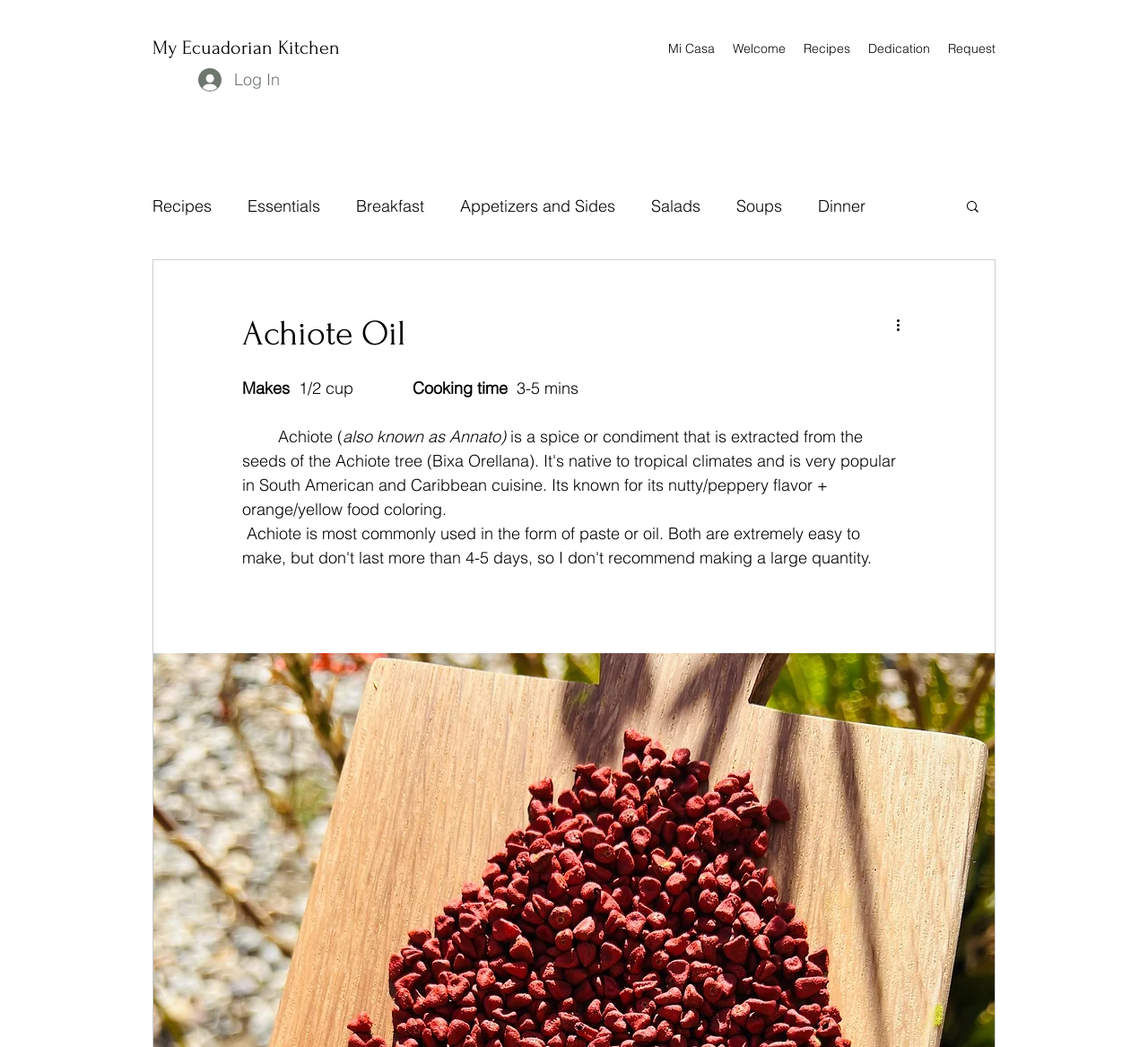Predict the bounding box of the UI element based on this description: "aria-label="More actions"".

[0.778, 0.3, 0.797, 0.32]